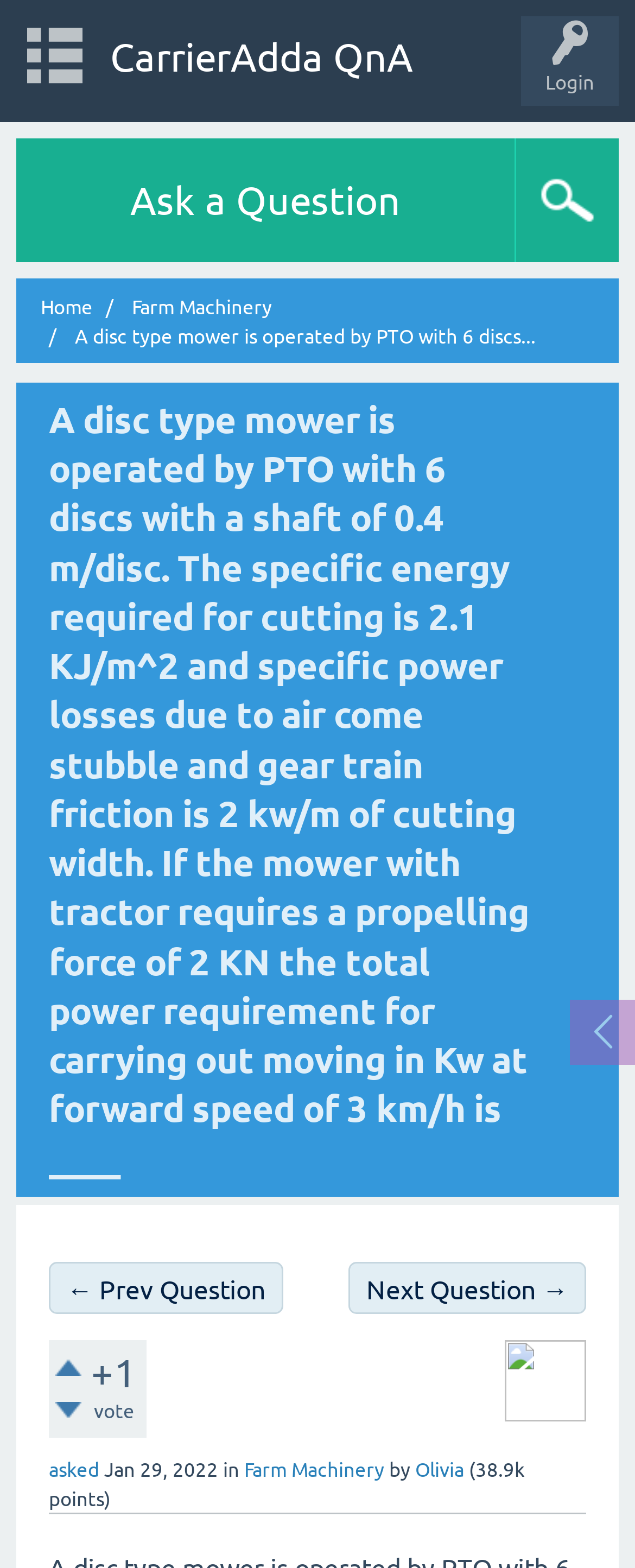Describe all the visual and textual components of the webpage comprehensively.

This webpage appears to be a question-and-answer forum focused on farm machinery, specifically discussing harvesting equipment. At the top right corner, there is a "Login" button. Below it, there is a horizontal menu with links to "Home", "Farm Machinery", and "Ask a Question". 

The main content of the page is a question about a disc type mower, which is operated by PTO with 6 discs and a shaft of 0.4 m/disc. The question is quite detailed, discussing specific energy requirements, power losses, and propelling forces. This question is displayed prominently in the center of the page, with a heading that summarizes the question.

Below the question, there are navigation links to move to the previous or next question. There are also buttons to vote on the question, with a "+" and "-" symbol, and a display of the current vote count. 

On the right side of the page, there is information about the question, including the date it was asked (January 29, 2022), the category it belongs to (Farm Machinery), and the user who asked the question (Olivia), along with their points (38.9k).